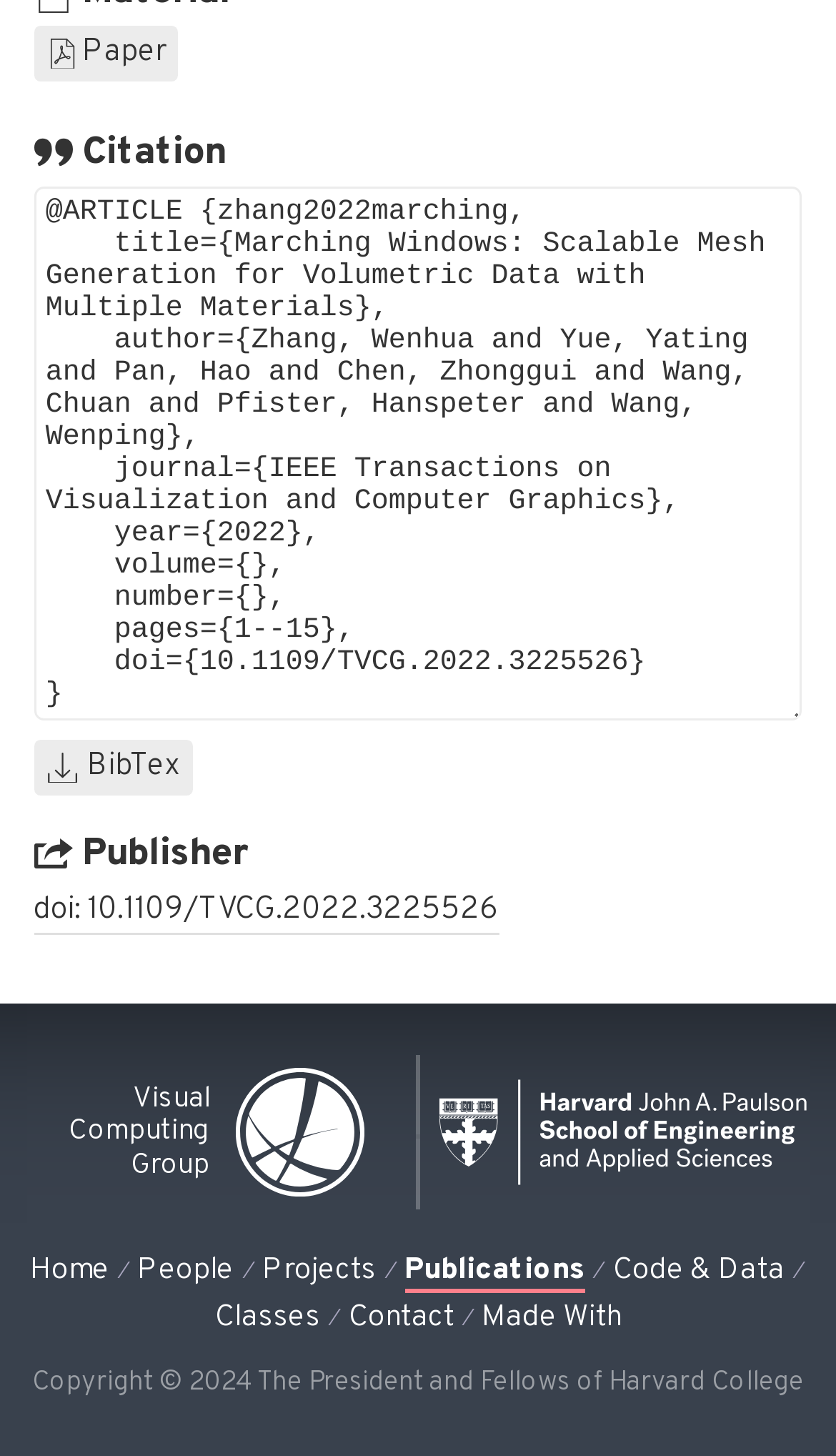What is the name of the group?
Give a single word or phrase answer based on the content of the image.

Visual Computing Group